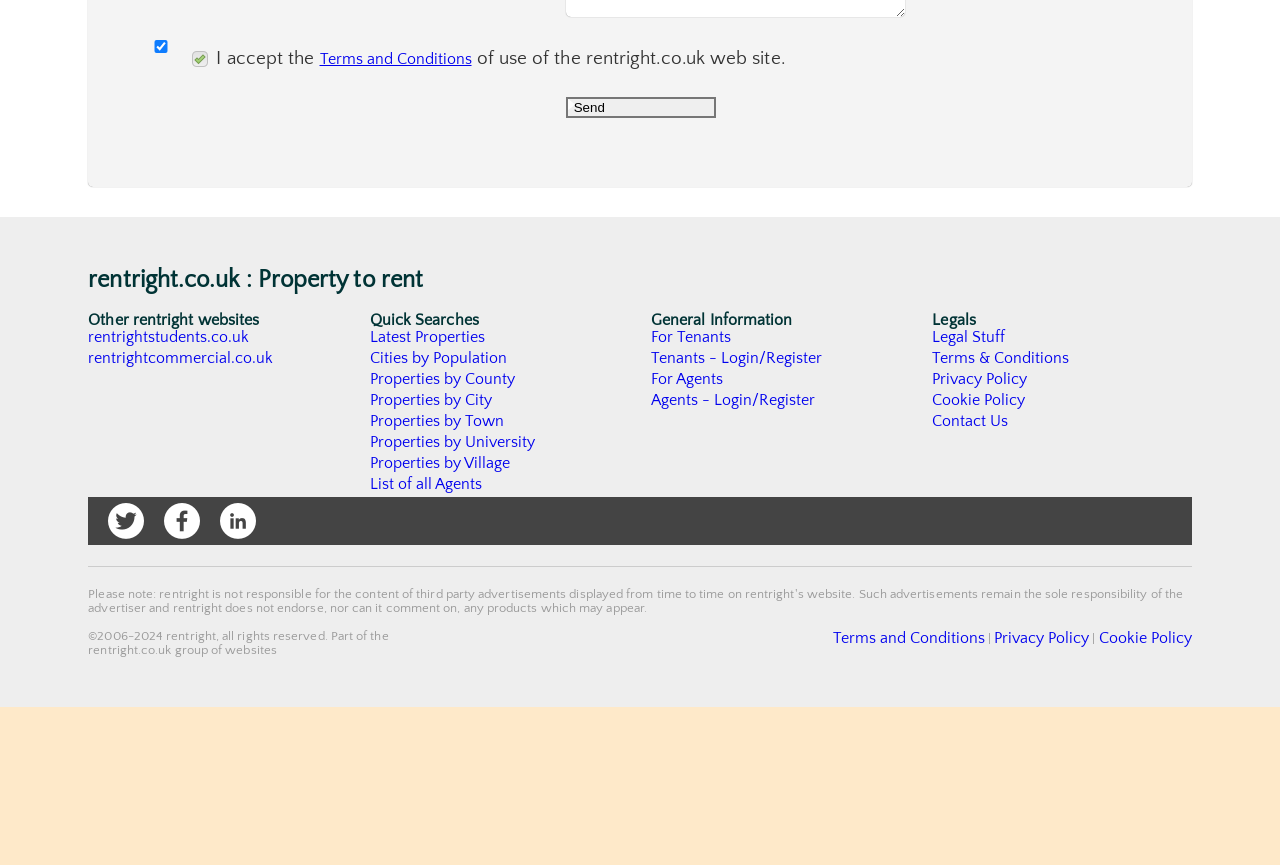Look at the image and give a detailed response to the following question: What type of properties can be searched on this website?

The website has various links and headings related to properties, such as 'Property to rent', 'Latest Properties', 'Properties by County', 'Properties by City', etc., indicating that it is a website for searching and renting properties.